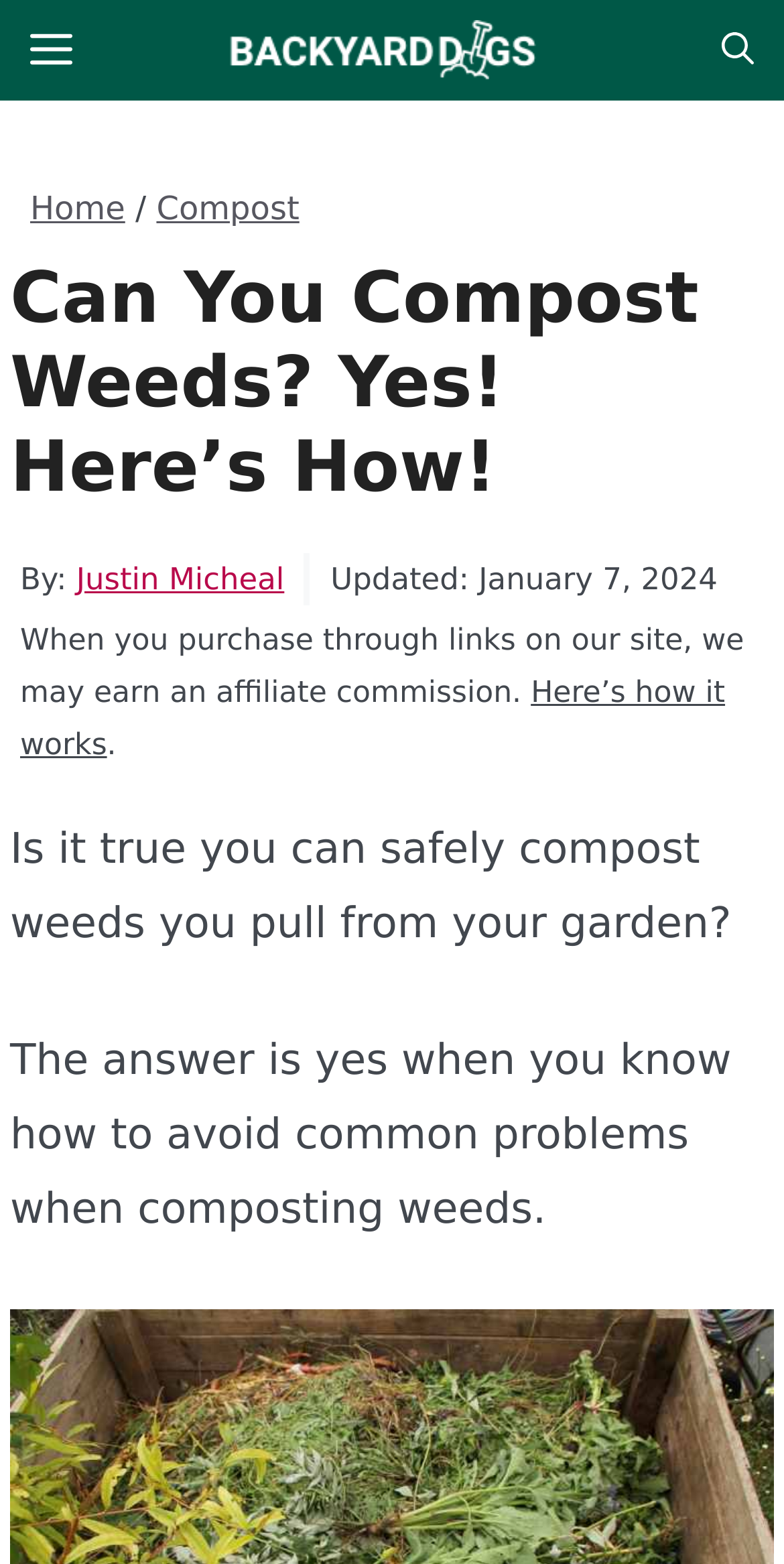By analyzing the image, answer the following question with a detailed response: What is the website's name?

I determined the website's name by looking at the top-left corner of the webpage, where I found a link with the text 'BackyardDigs'.